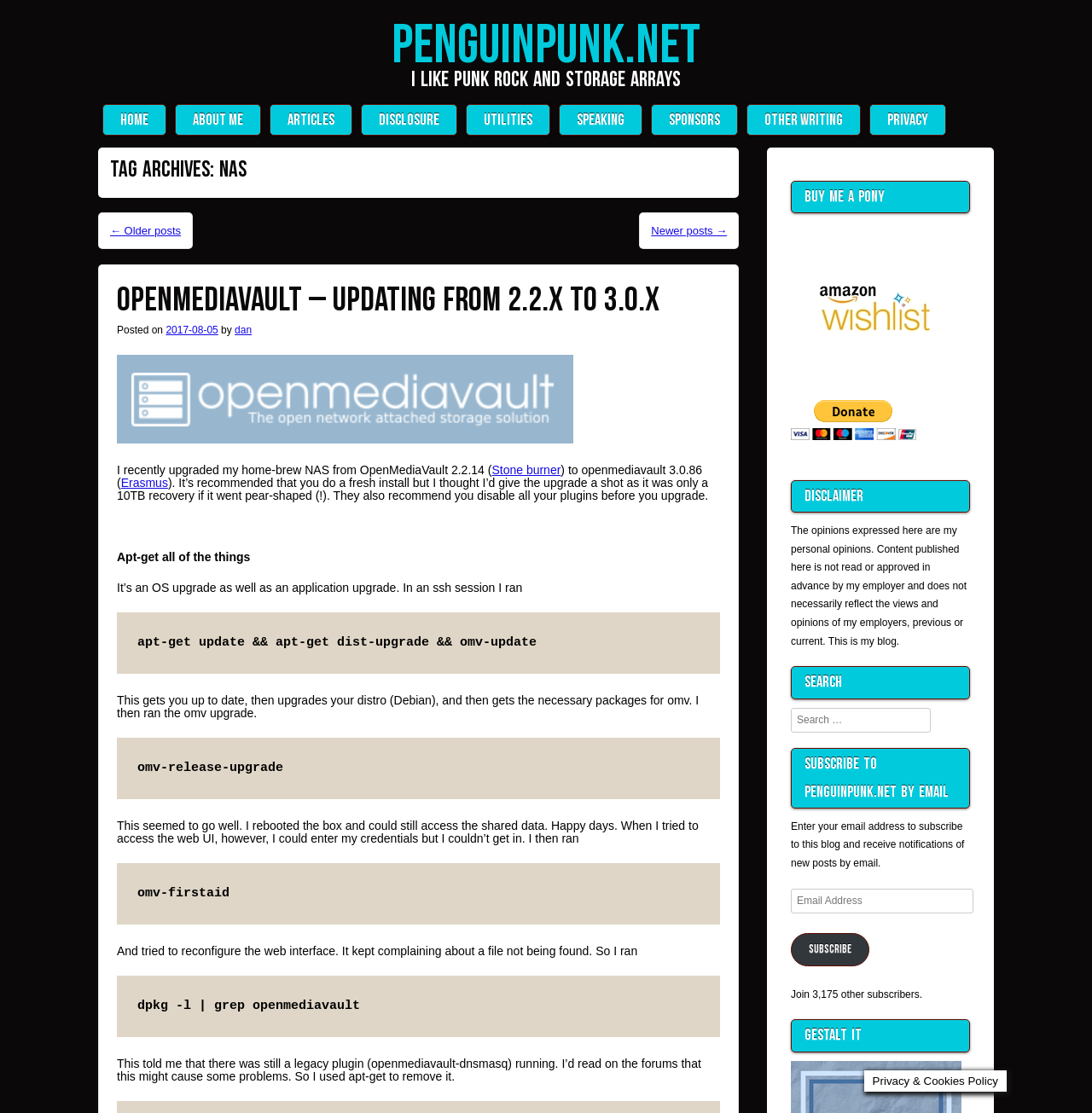Provide your answer in one word or a succinct phrase for the question: 
What is the author's name?

dan